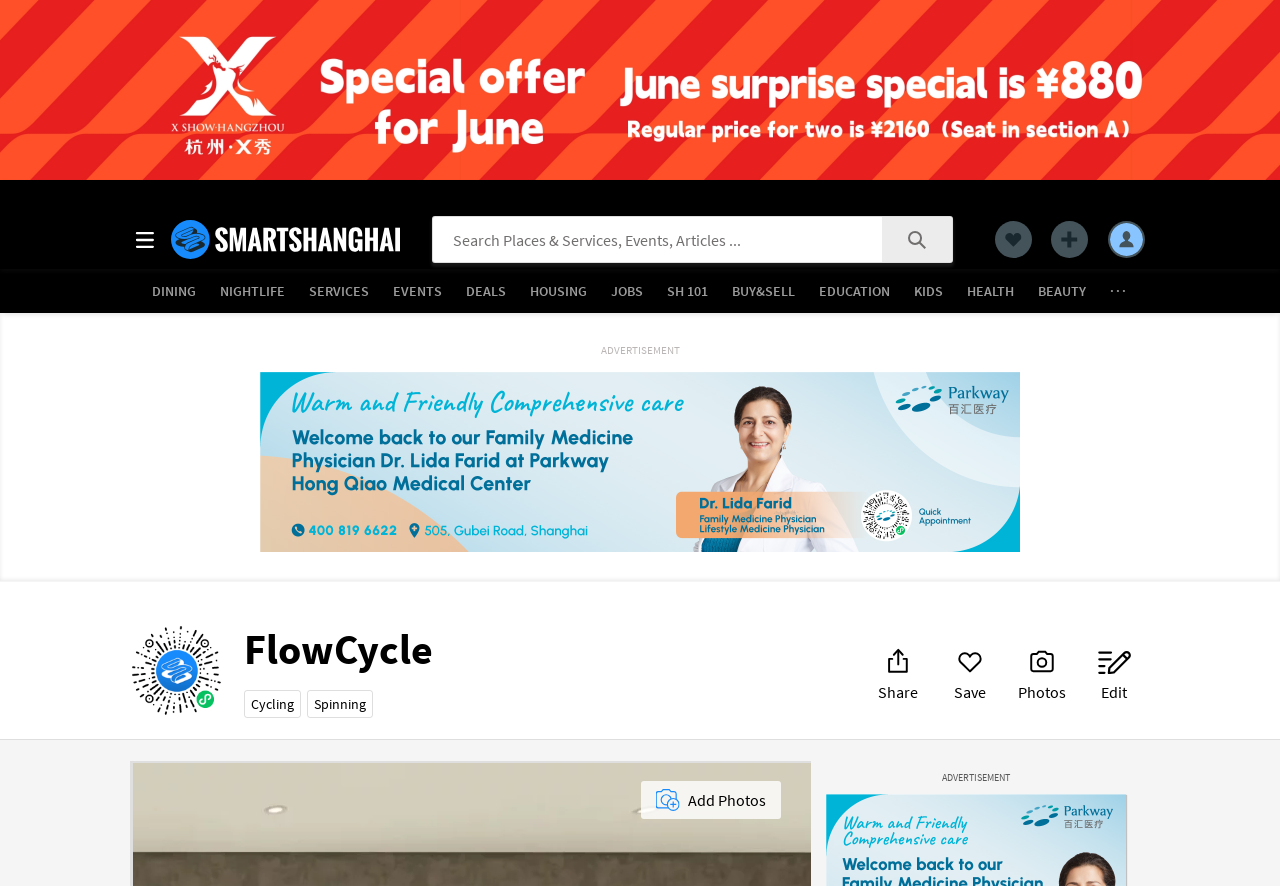Locate the bounding box of the UI element based on this description: "Jobs". Provide four float numbers between 0 and 1 as [left, top, right, bottom].

[0.471, 0.304, 0.509, 0.349]